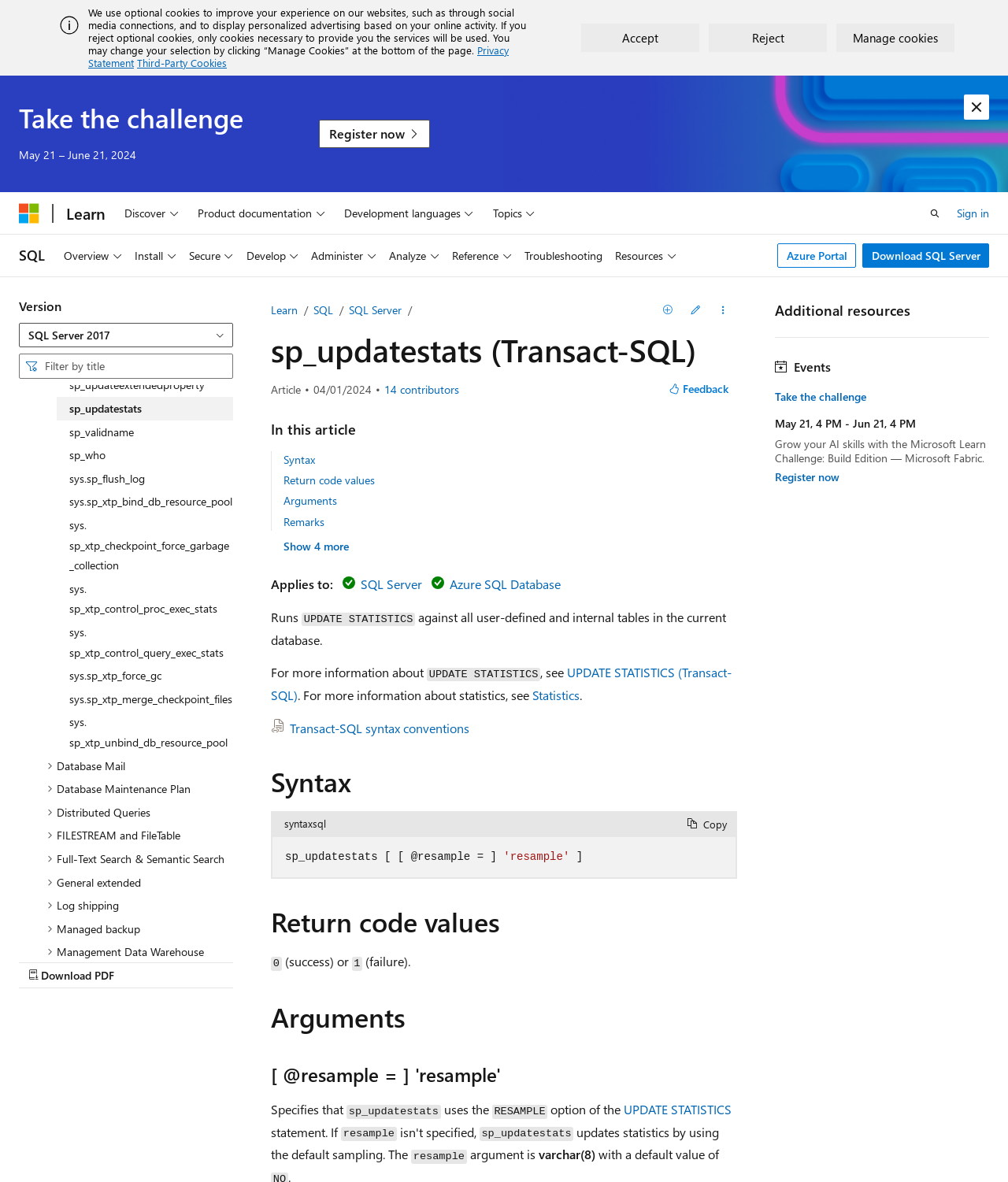Find the bounding box coordinates of the clickable area that will achieve the following instruction: "Click the 'LET'S TALK' link".

None